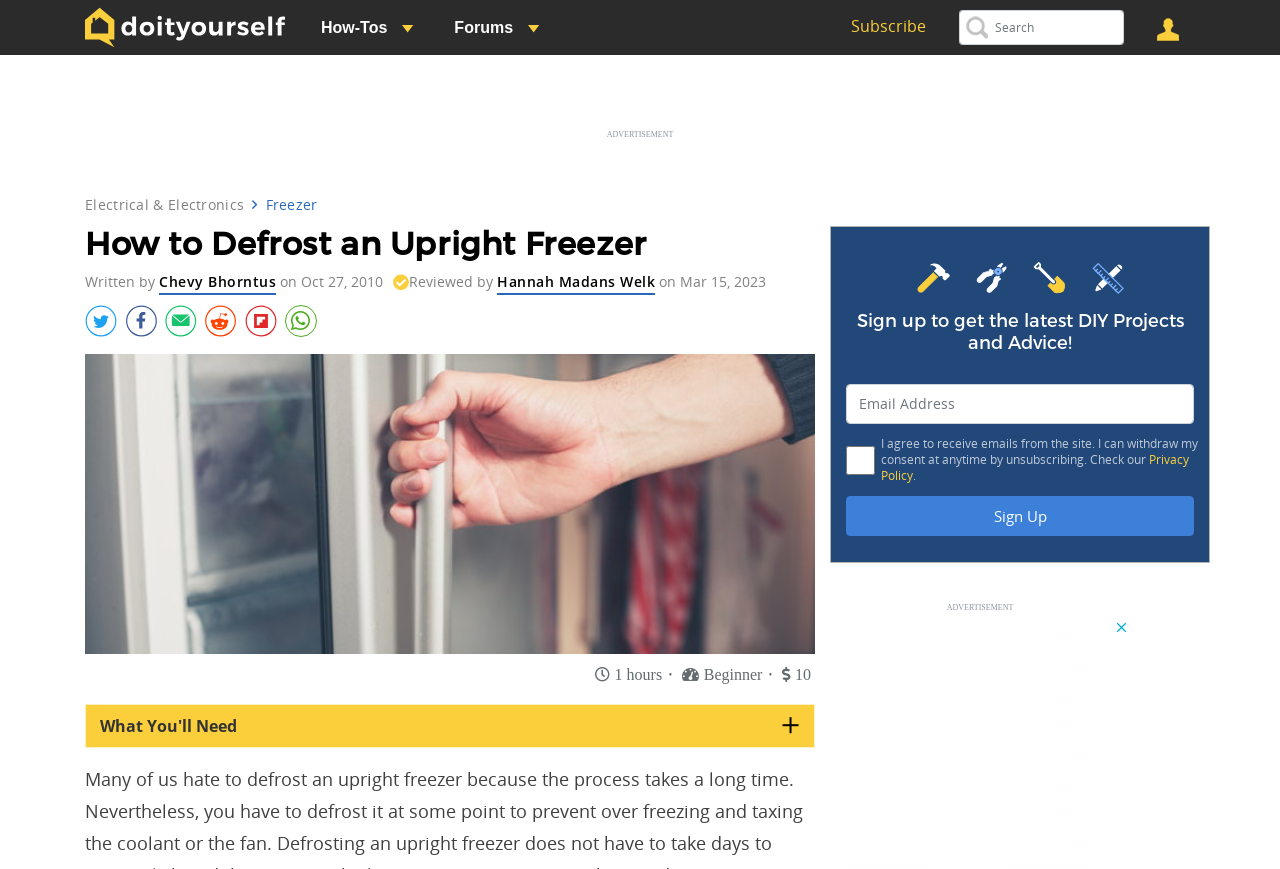What is the purpose of the 'Signup' section?
Refer to the image and provide a concise answer in one word or phrase.

To receive DIY Projects and Advice